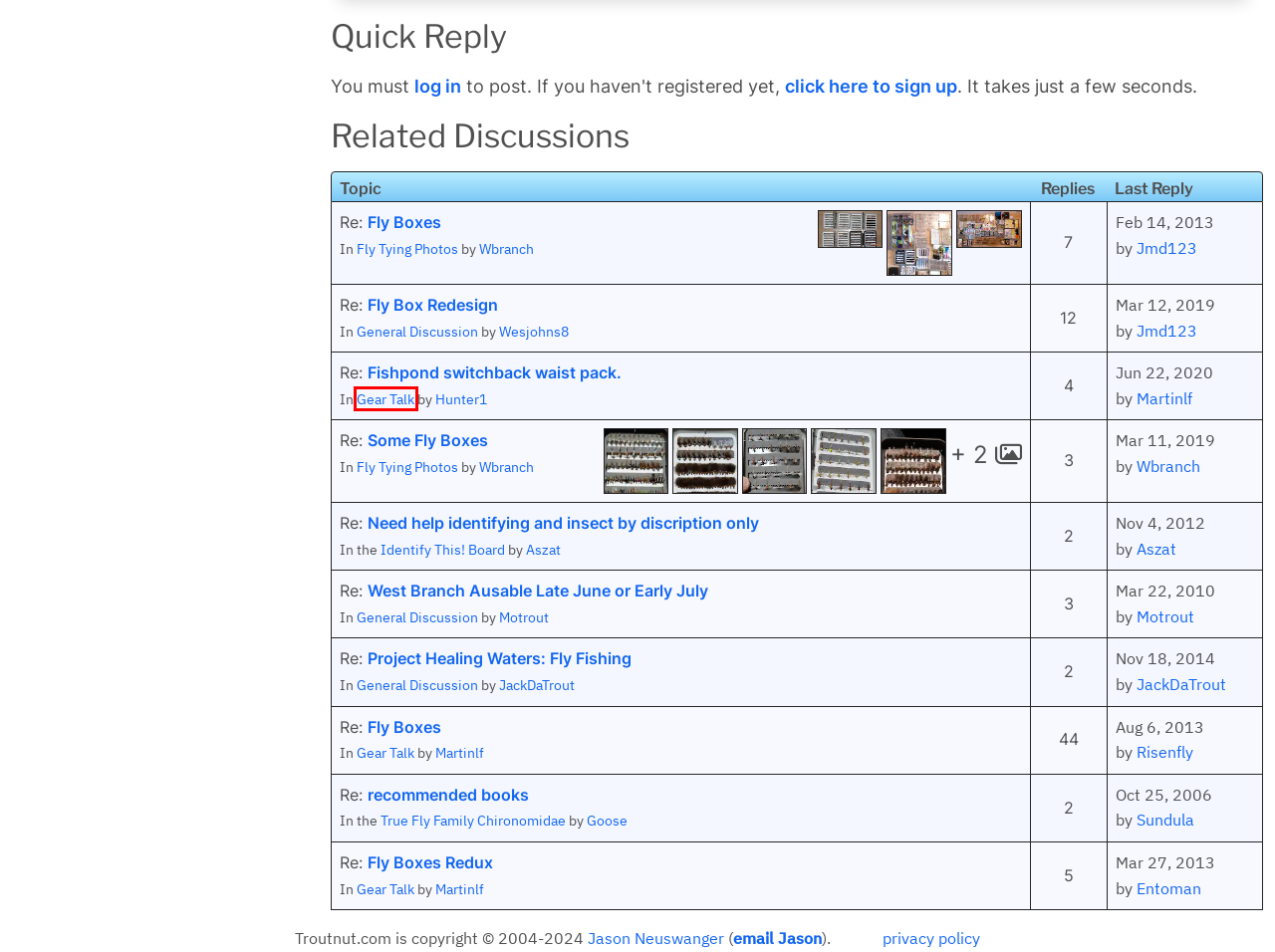Examine the screenshot of a webpage featuring a red bounding box and identify the best matching webpage description for the new page that results from clicking the element within the box. Here are the options:
A. Troutnut.com User Sundula (Ben)
B. Troutnut.com Privacy Policy
C. Fly Boxes
D. Troutnut.com User Jmd123 (Jonathon M. DeNike)
E. Troutnut Forum > Fly Fishing Gear: Rods, Reels, Lines, etc.
F. Troutnut.com User Entoman
G. Some Fly Boxes
H. Troutnut.com User Risenfly (Ryan)

E